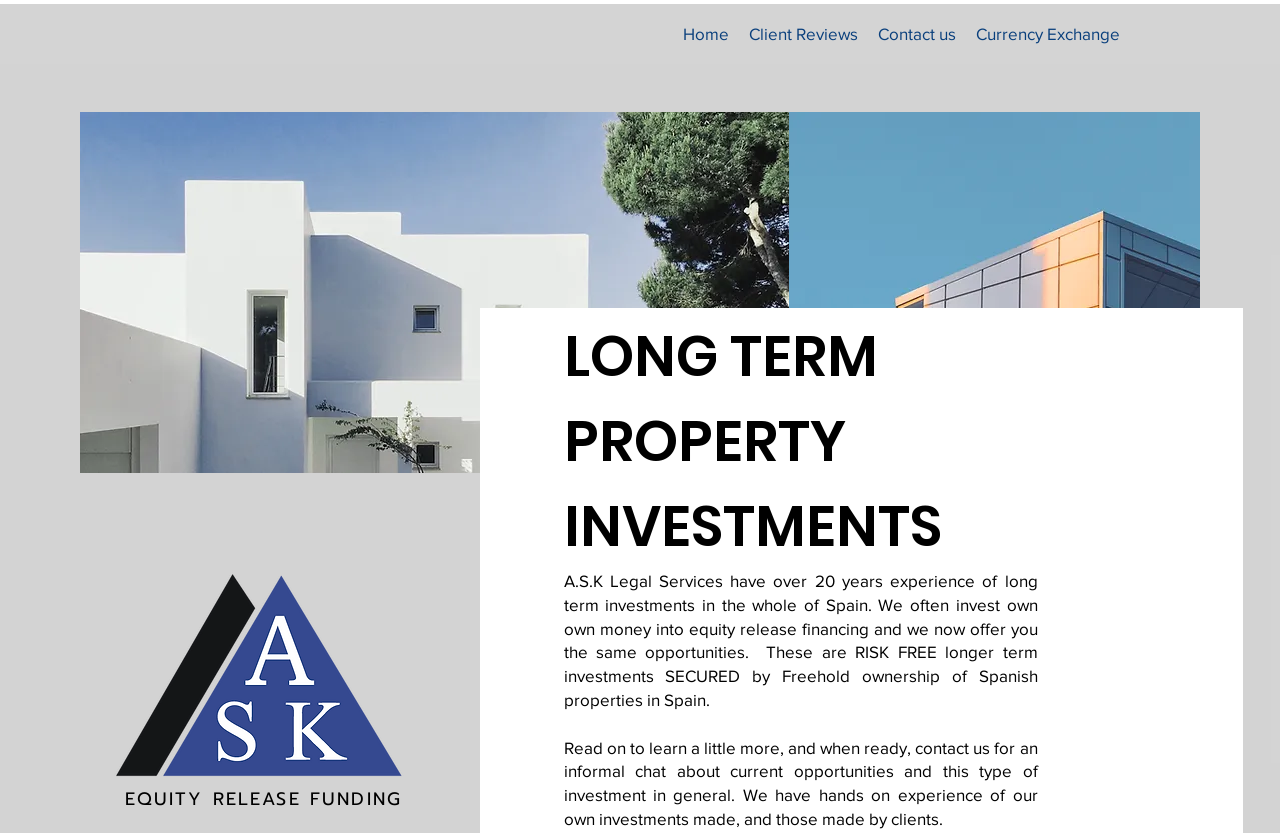Determine the main headline from the webpage and extract its text.

LONG TERM PROPERTY INVESTMENTS